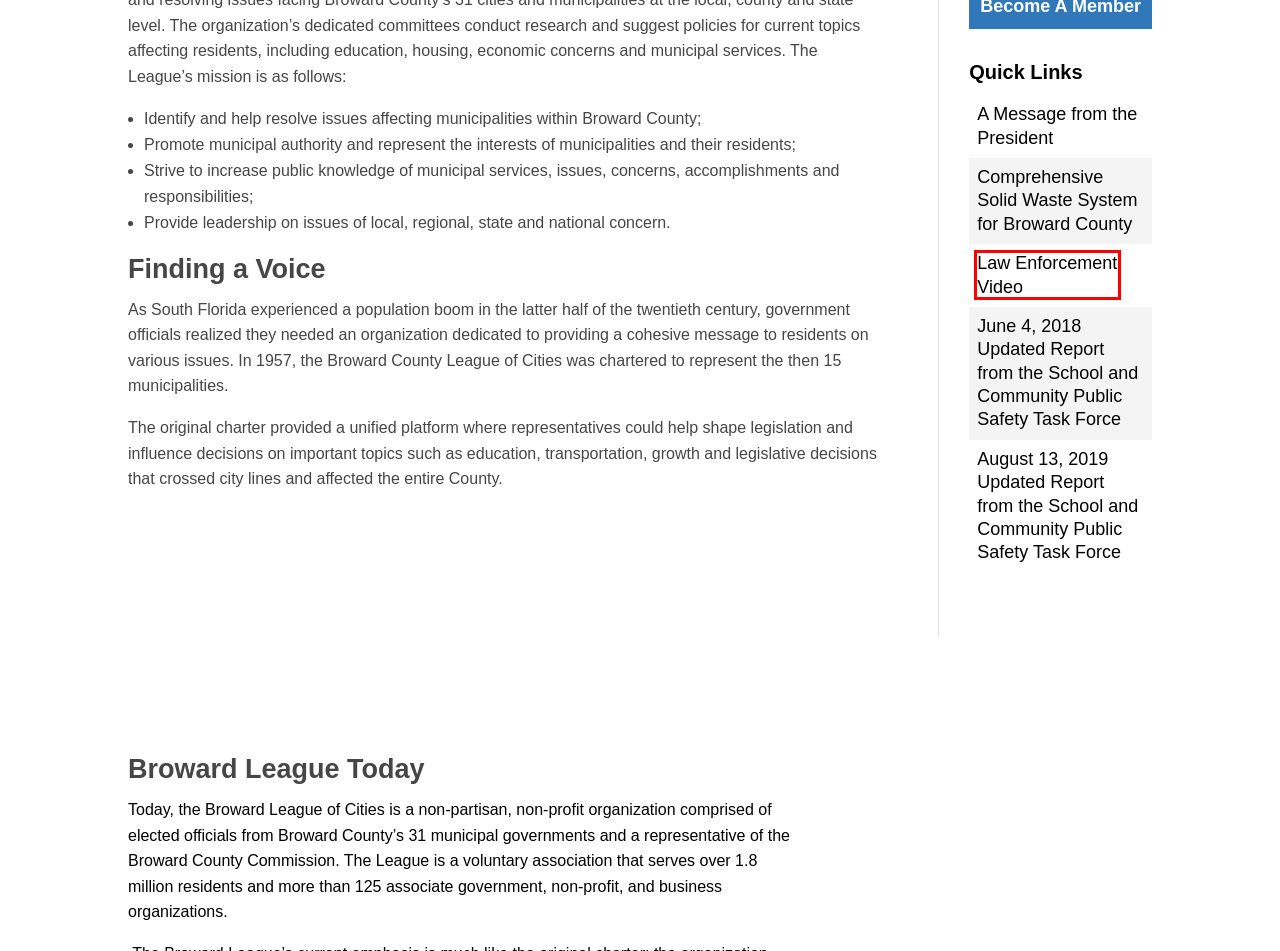Inspect the screenshot of a webpage with a red rectangle bounding box. Identify the webpage description that best corresponds to the new webpage after clicking the element inside the bounding box. Here are the candidates:
A. Contact | Broward League of Cites
B. Broward League of Cities Membership Directory May 2024 by Hayley Zagacki - Flipsnack
C. Comprehensive Solid Waste System for Broward County | Broward League of Cites
D. A Message from the President | Broward League of Cites
E. Become a Member | Broward League of Cites
F. Committees | Broward League of Cites
G. Law Enforcement Video | Broward League of Cites
H. Strengthening Broward Cities through Effective Advocacy | Broward League of Cites

G